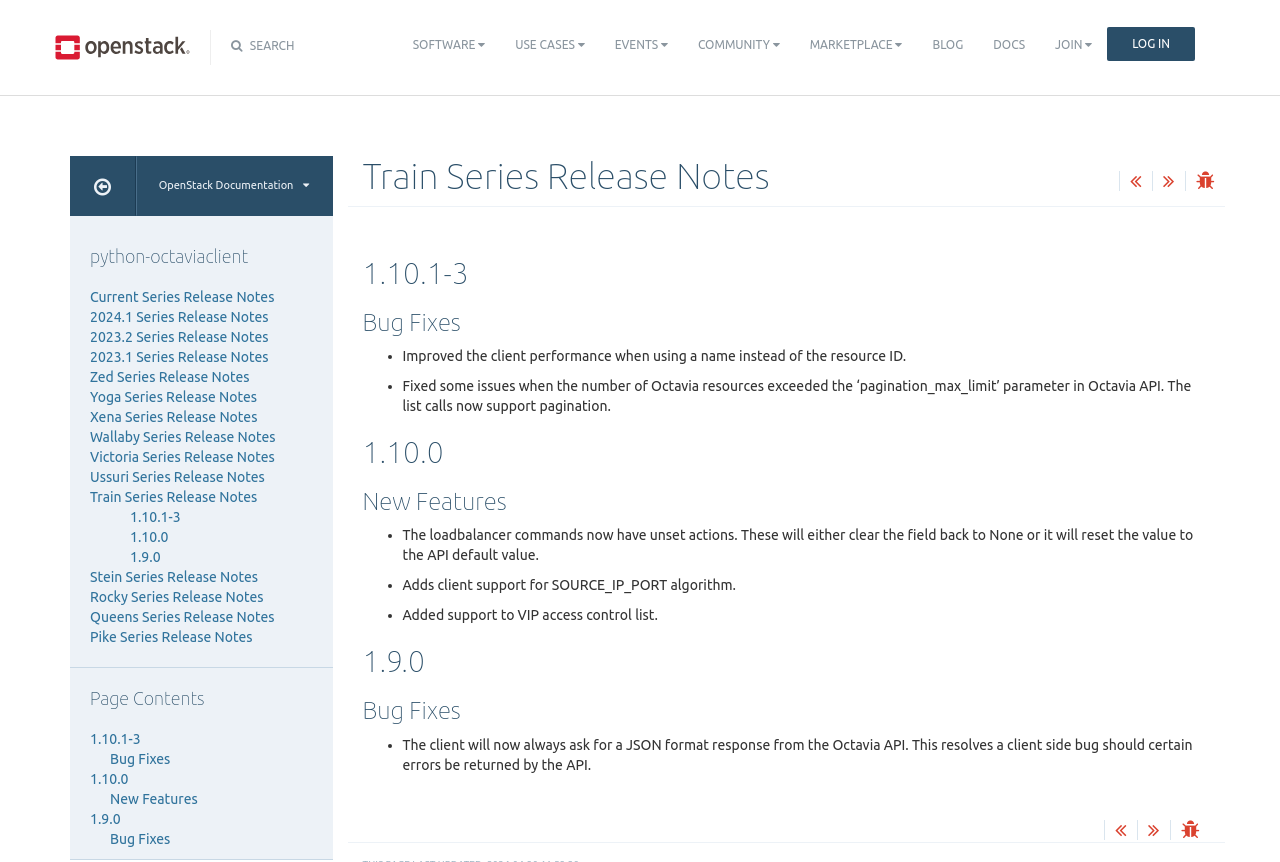Locate the bounding box coordinates of the area to click to fulfill this instruction: "Go to SOFTWARE page". The bounding box should be presented as four float numbers between 0 and 1, in the order [left, top, right, bottom].

[0.311, 0.023, 0.391, 0.081]